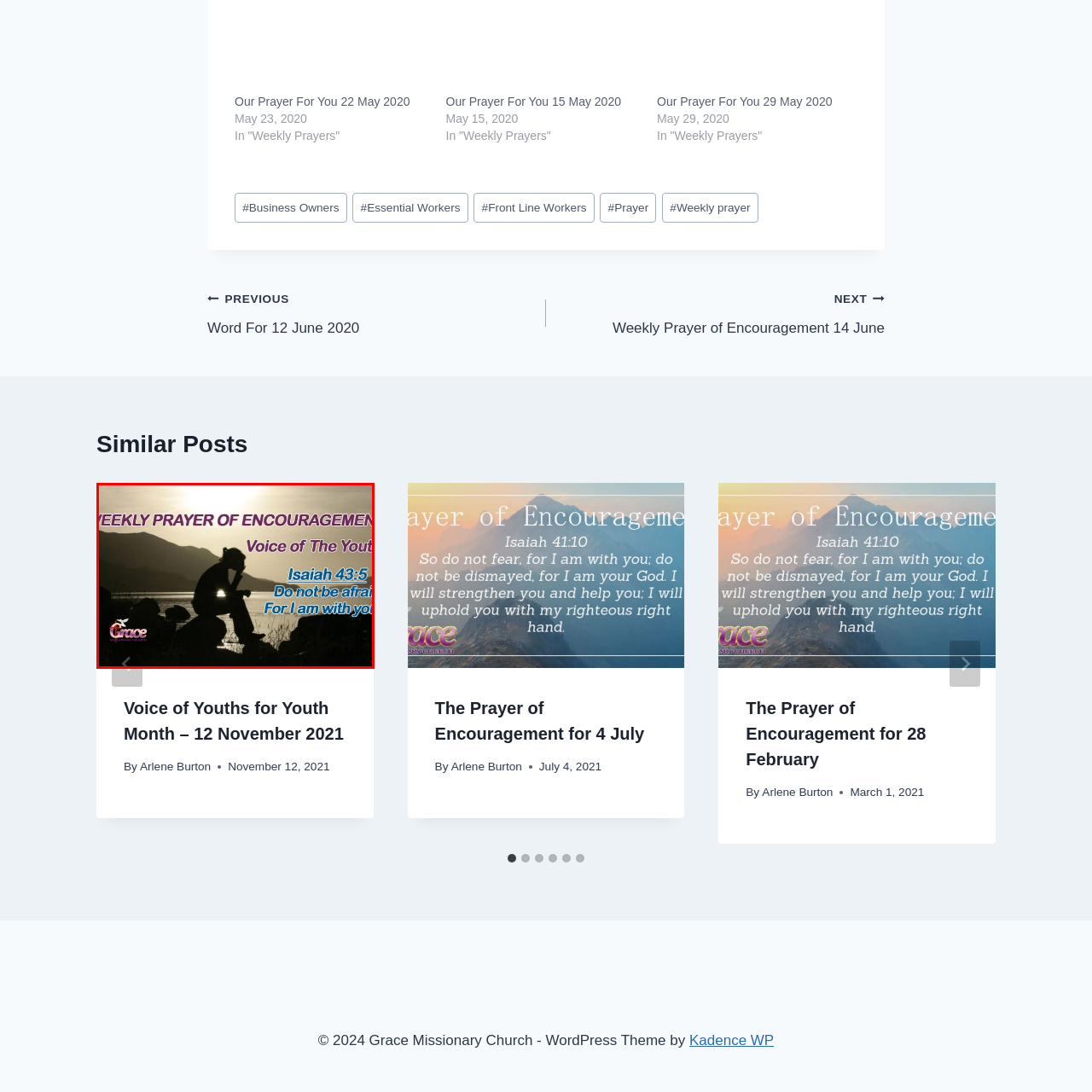Focus on the area highlighted by the red bounding box and give a thorough response to the following question, drawing from the image: What is the focus of 'Voice of The Youth'?

The phrase 'Voice of The Youth' is included in the image, suggesting a focus on uplifting and empowering the younger generation, which is in line with the overall theme of encouragement and support.